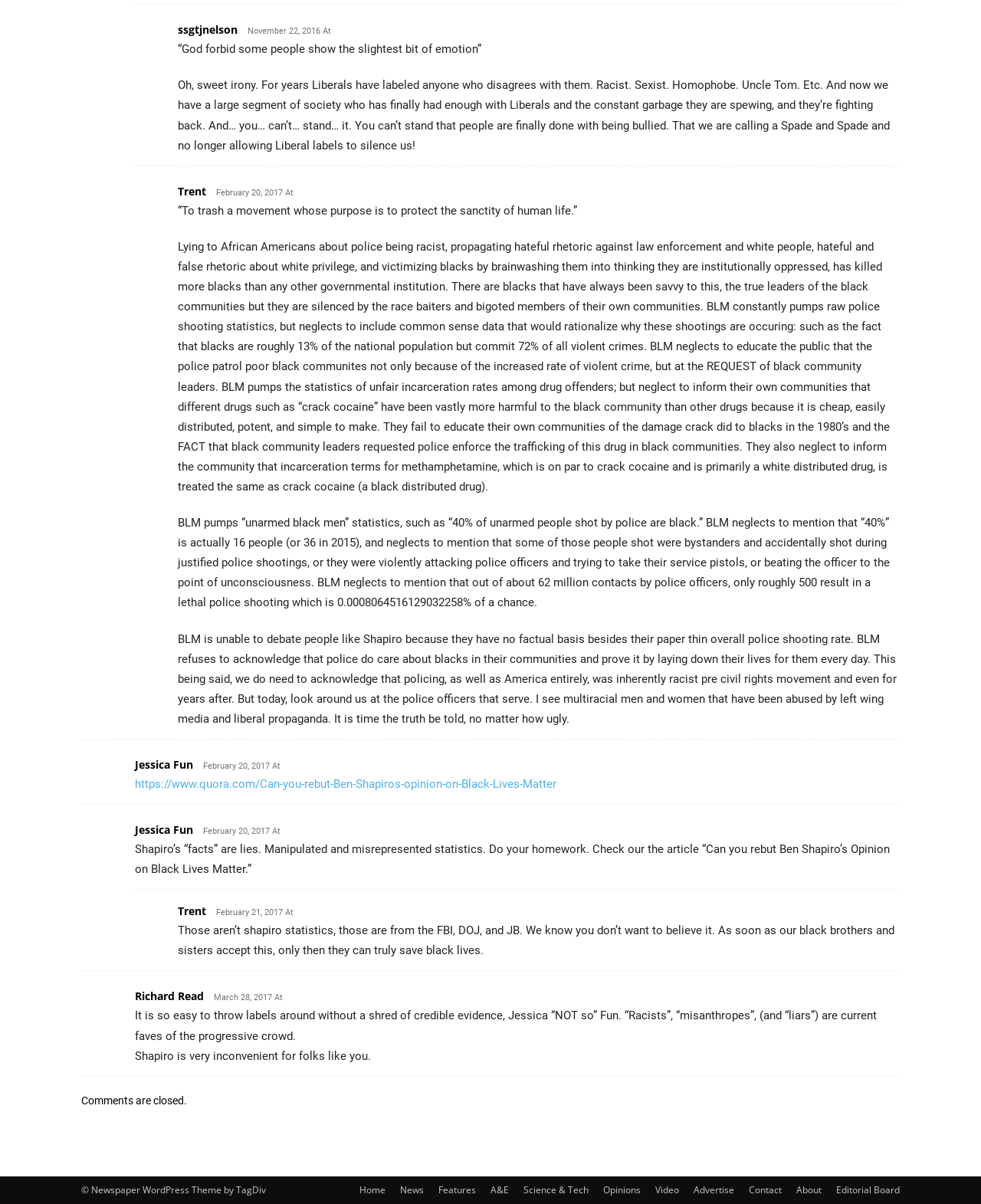How many articles are on this webpage?
Answer the question based on the image using a single word or a brief phrase.

6